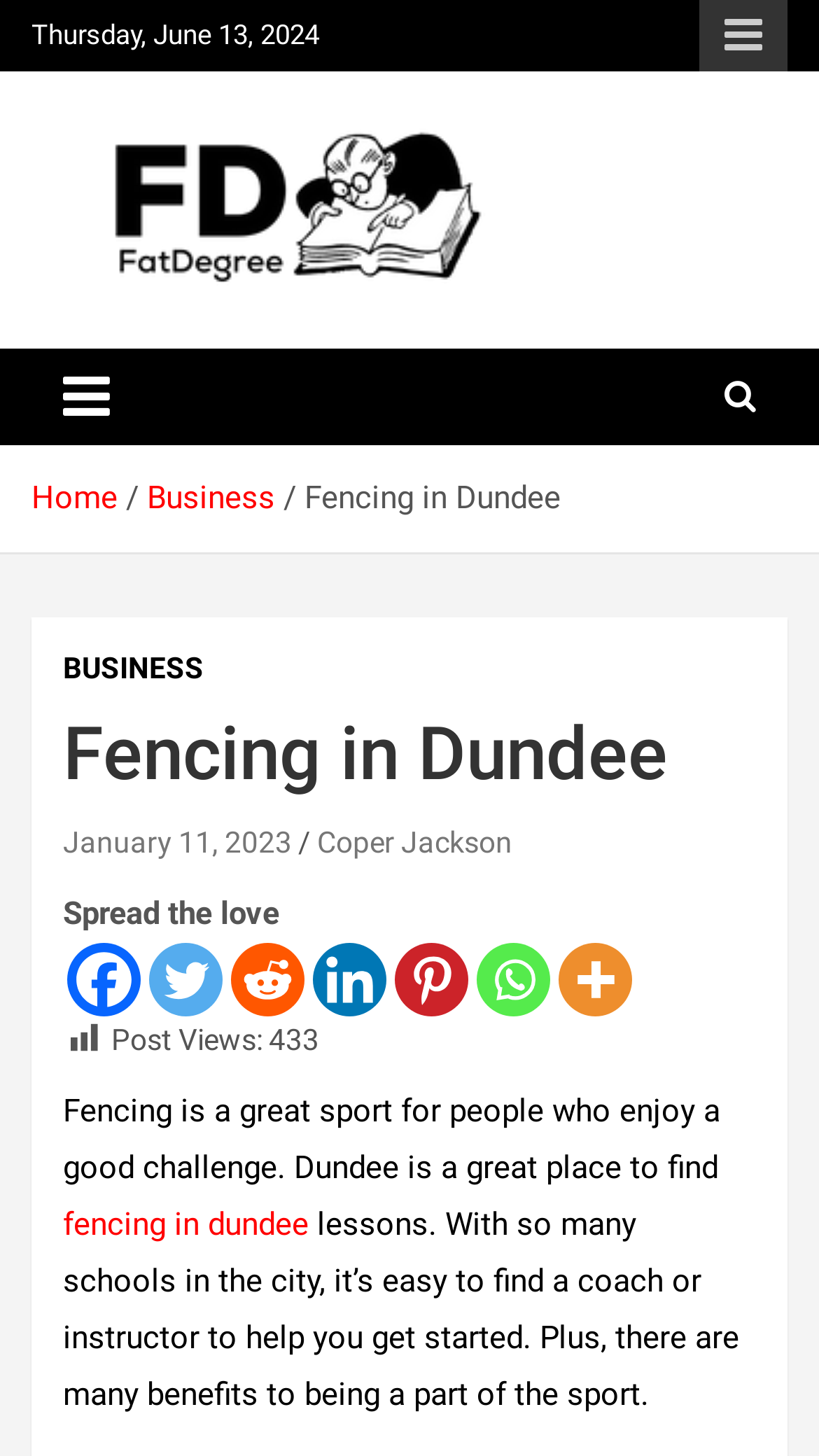Can you specify the bounding box coordinates of the area that needs to be clicked to fulfill the following instruction: "Visit the Fat Degree page"?

[0.038, 0.075, 0.679, 0.11]